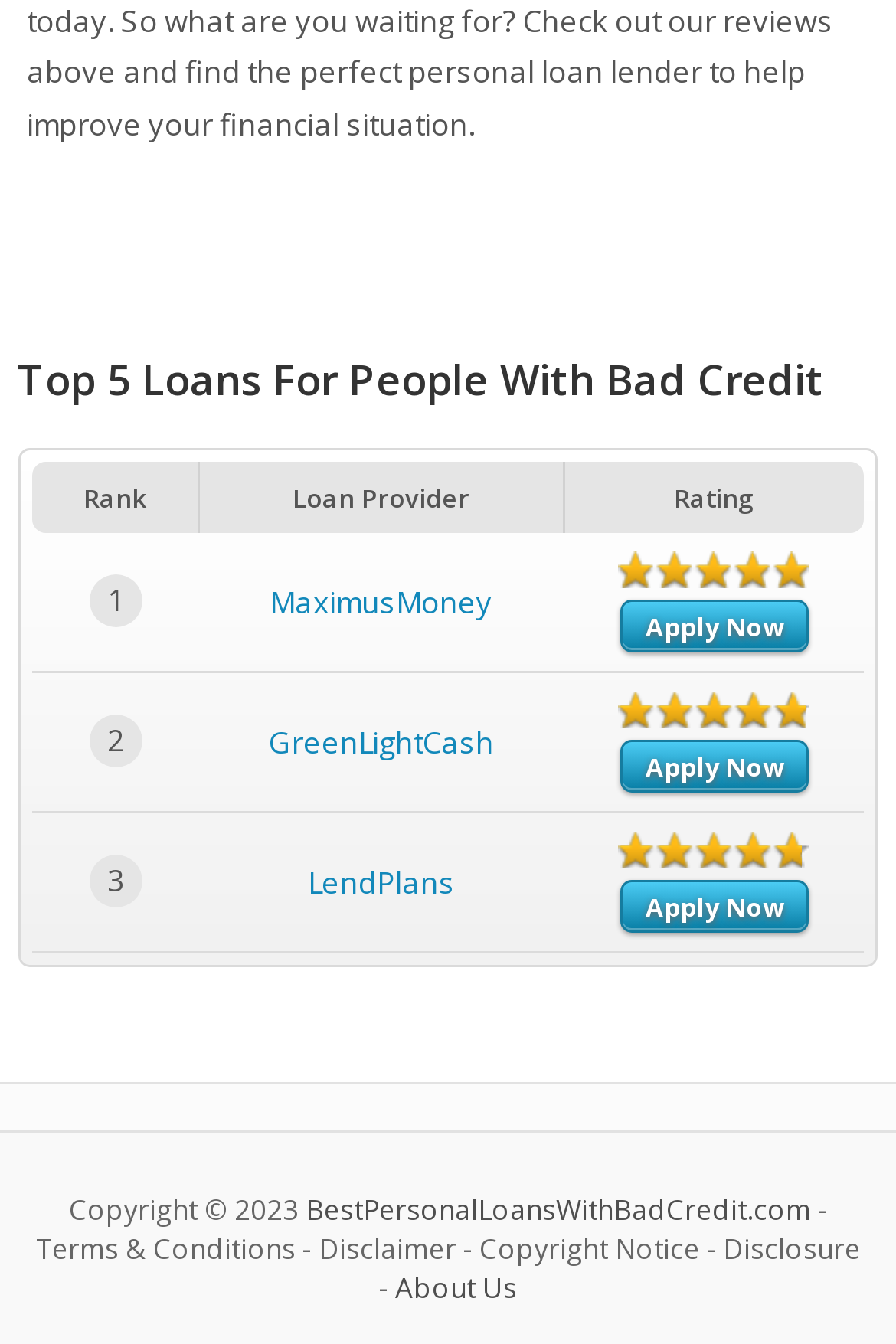How many loan providers are listed?
Using the image as a reference, give a one-word or short phrase answer.

3